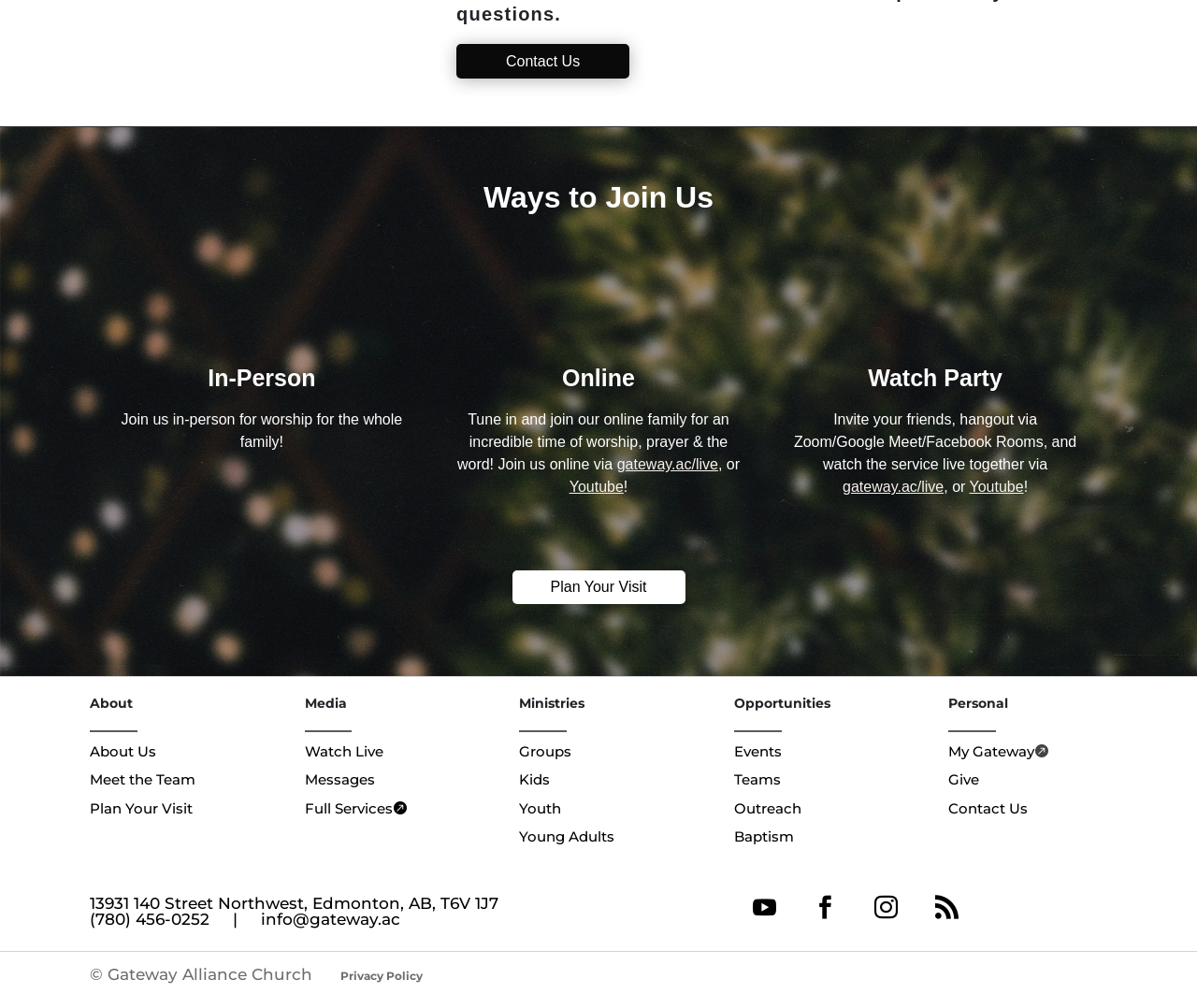Please find the bounding box coordinates of the clickable region needed to complete the following instruction: "Give". The bounding box coordinates must consist of four float numbers between 0 and 1, i.e., [left, top, right, bottom].

[0.792, 0.762, 0.818, 0.786]